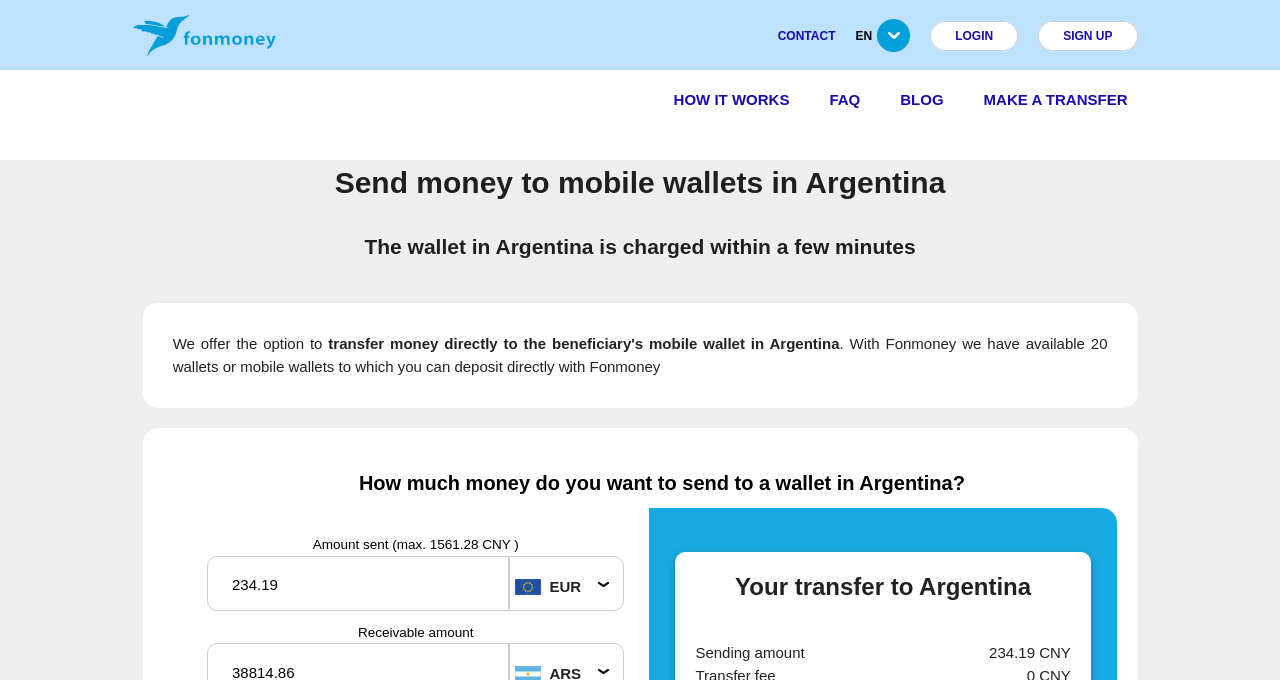Determine the bounding box coordinates of the section I need to click to execute the following instruction: "Make a transfer". Provide the coordinates as four float numbers between 0 and 1, i.e., [left, top, right, bottom].

[0.768, 0.133, 0.881, 0.158]